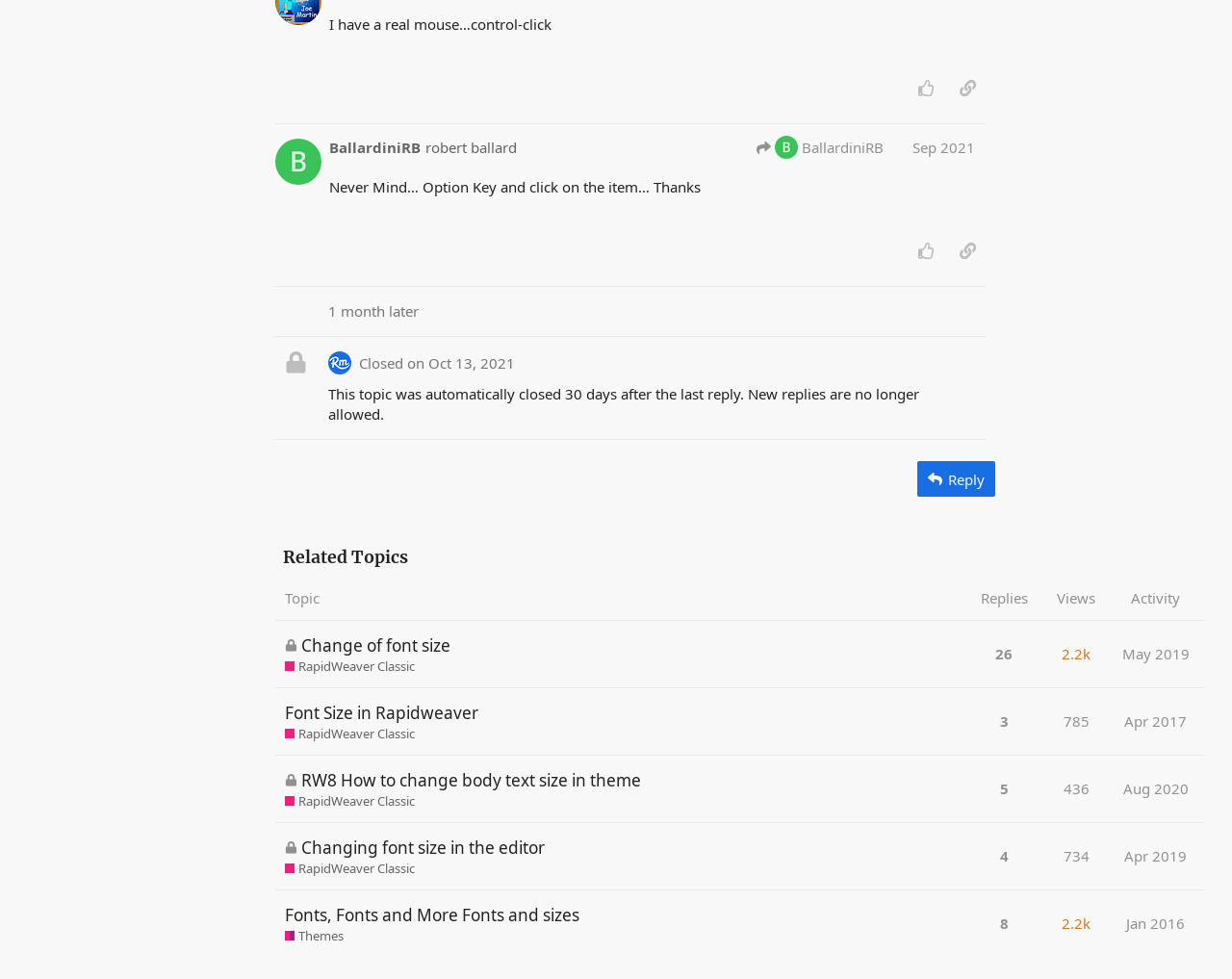What is the status of the topic 'RW8 How to change body text size in theme RapidWeaver Classic'?
Answer the question with as much detail as you can, using the image as a reference.

The status of the topic 'RW8 How to change body text size in theme RapidWeaver Classic' is 'Closed', which can be found in the 'Related Topics' section where it says 'This topic is closed; it no longer accepts new replies'.